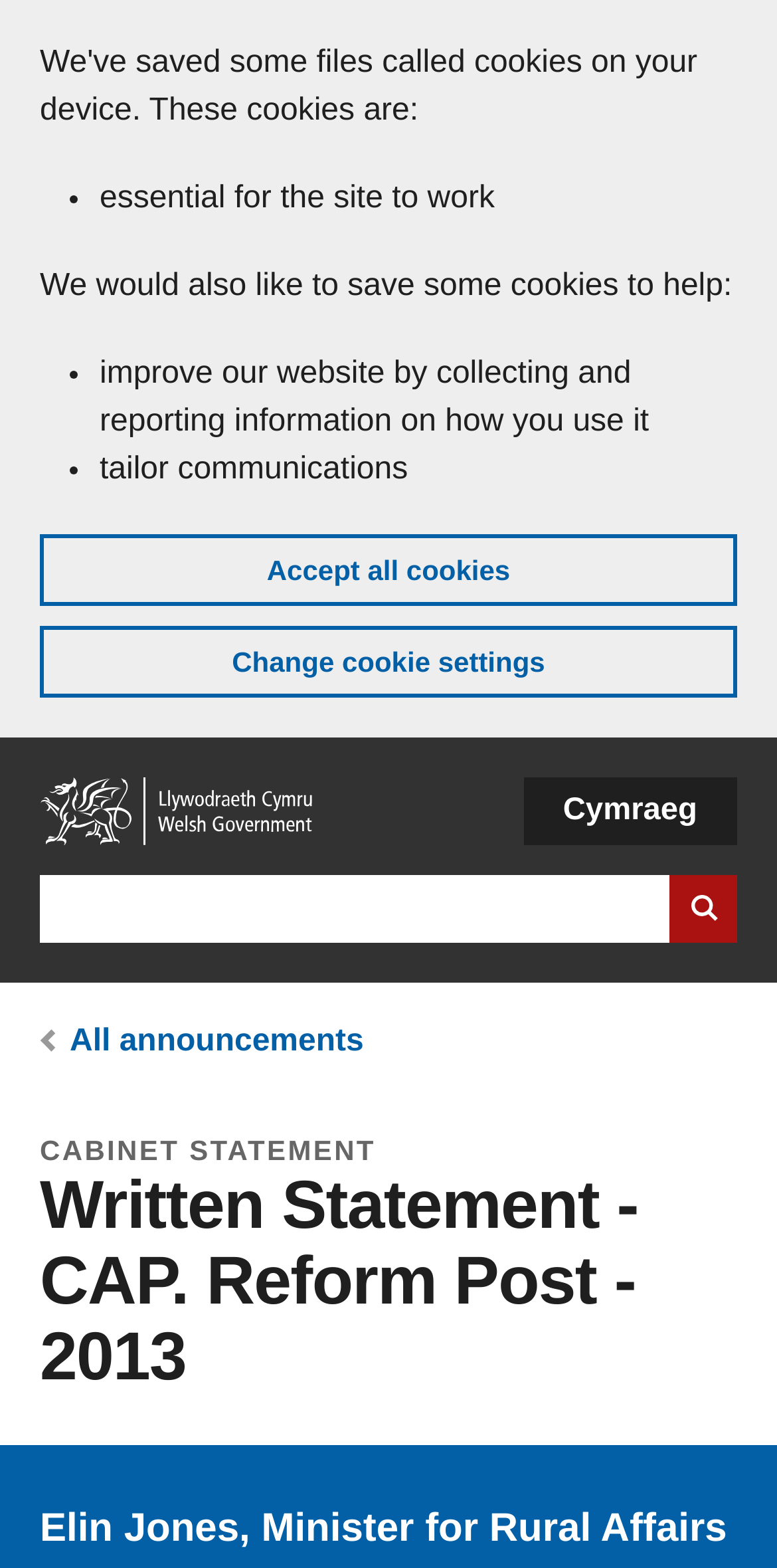Please mark the bounding box coordinates of the area that should be clicked to carry out the instruction: "Skip to main content".

[0.051, 0.013, 0.103, 0.025]